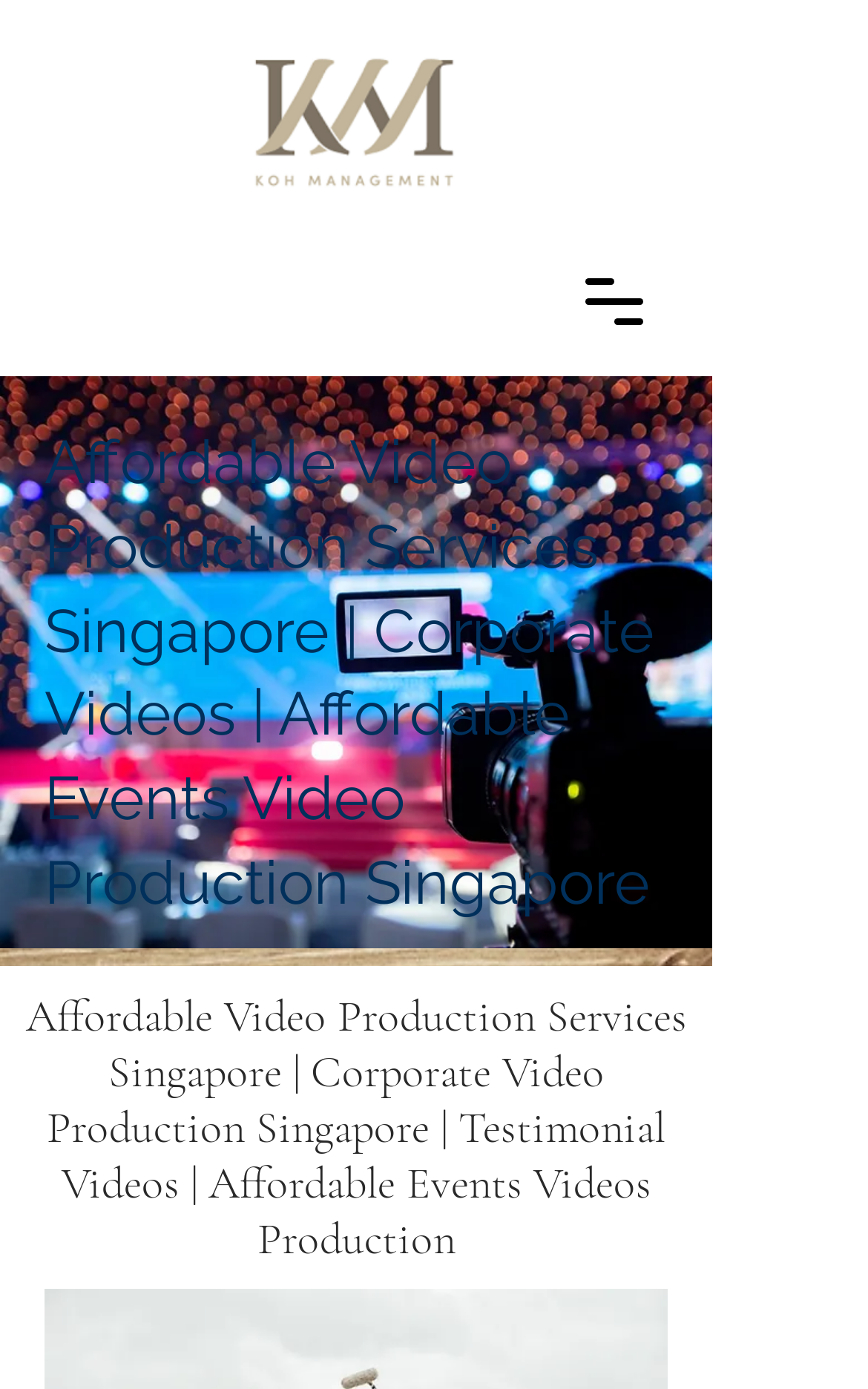Identify and provide the title of the webpage.

Affordable Corporate Video & Events Video Production Singapore 